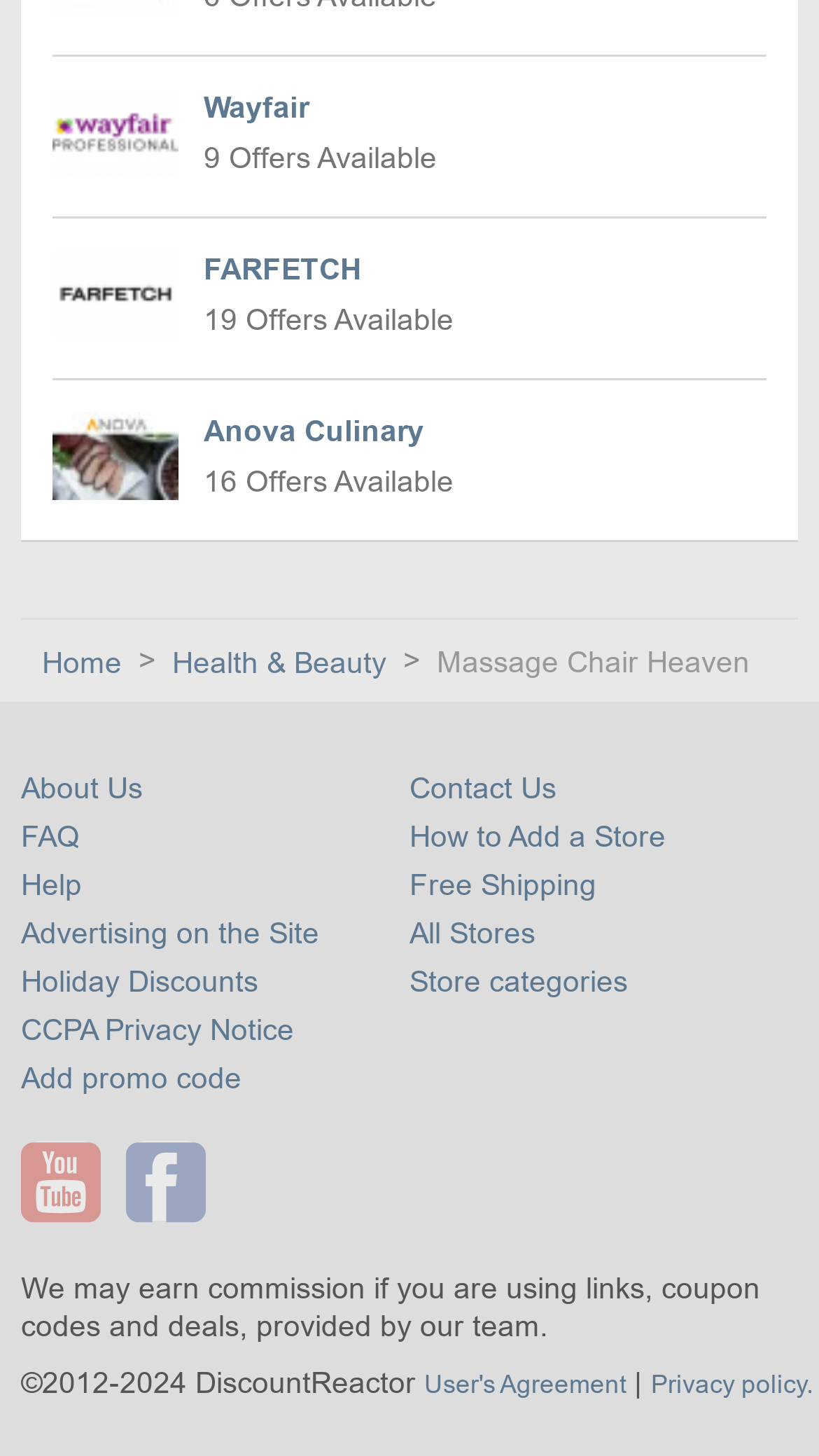Carefully examine the image and provide an in-depth answer to the question: What is the copyright year range?

I found the copyright information at the bottom of the webpage, which states '©2012-2024 DiscountReactor', indicating the year range is 2012-2024.